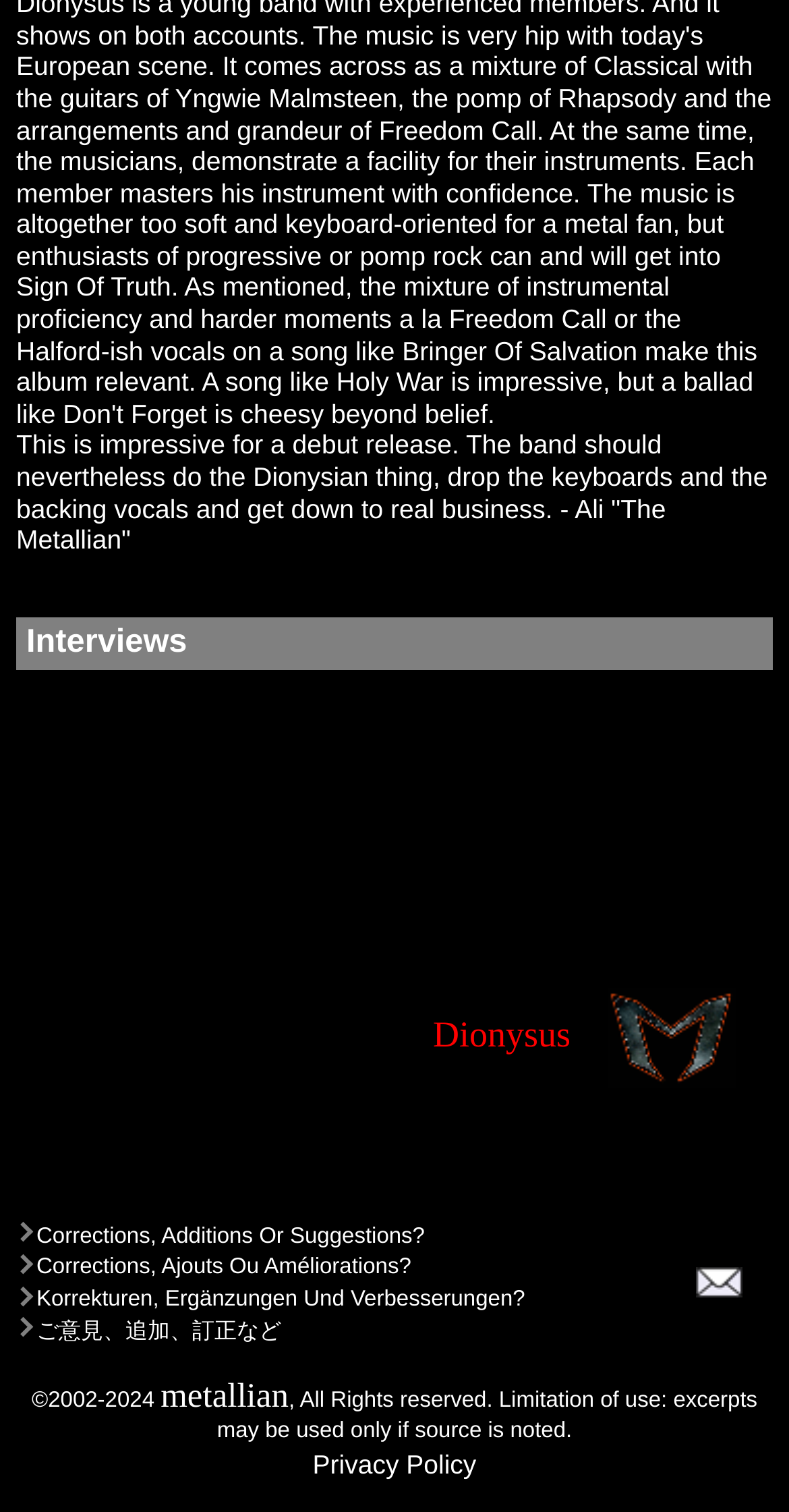How many languages are corrections offered in?
Examine the webpage screenshot and provide an in-depth answer to the question.

Corrections are offered in 4 languages: English, French, German, and Japanese, found in the StaticText elements with IDs 62, 65, 68, and 71, respectively.